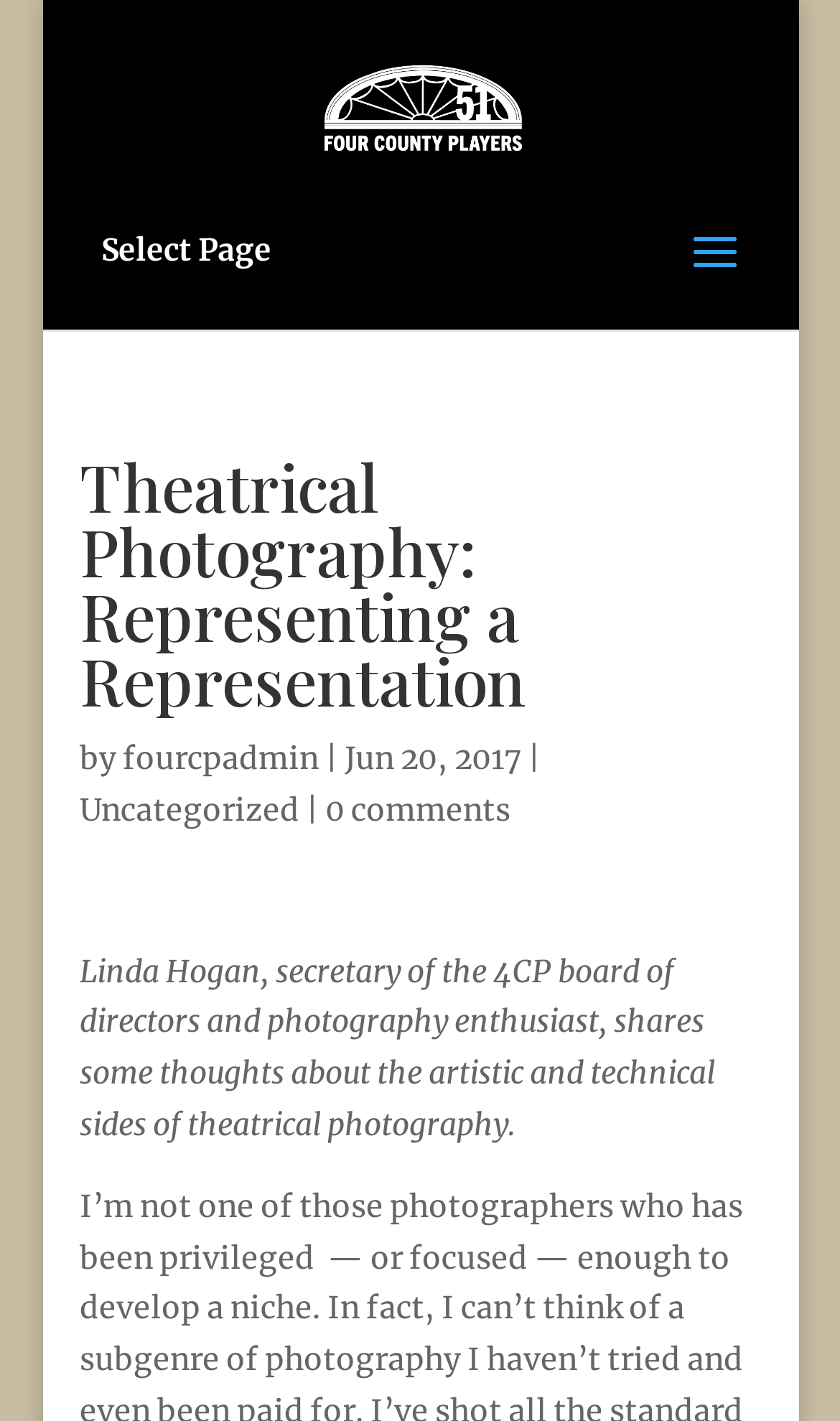Based on the element description, predict the bounding box coordinates (top-left x, top-left y, bottom-right x, bottom-right y) for the UI element in the screenshot: name="org" placeholder="Search"

None